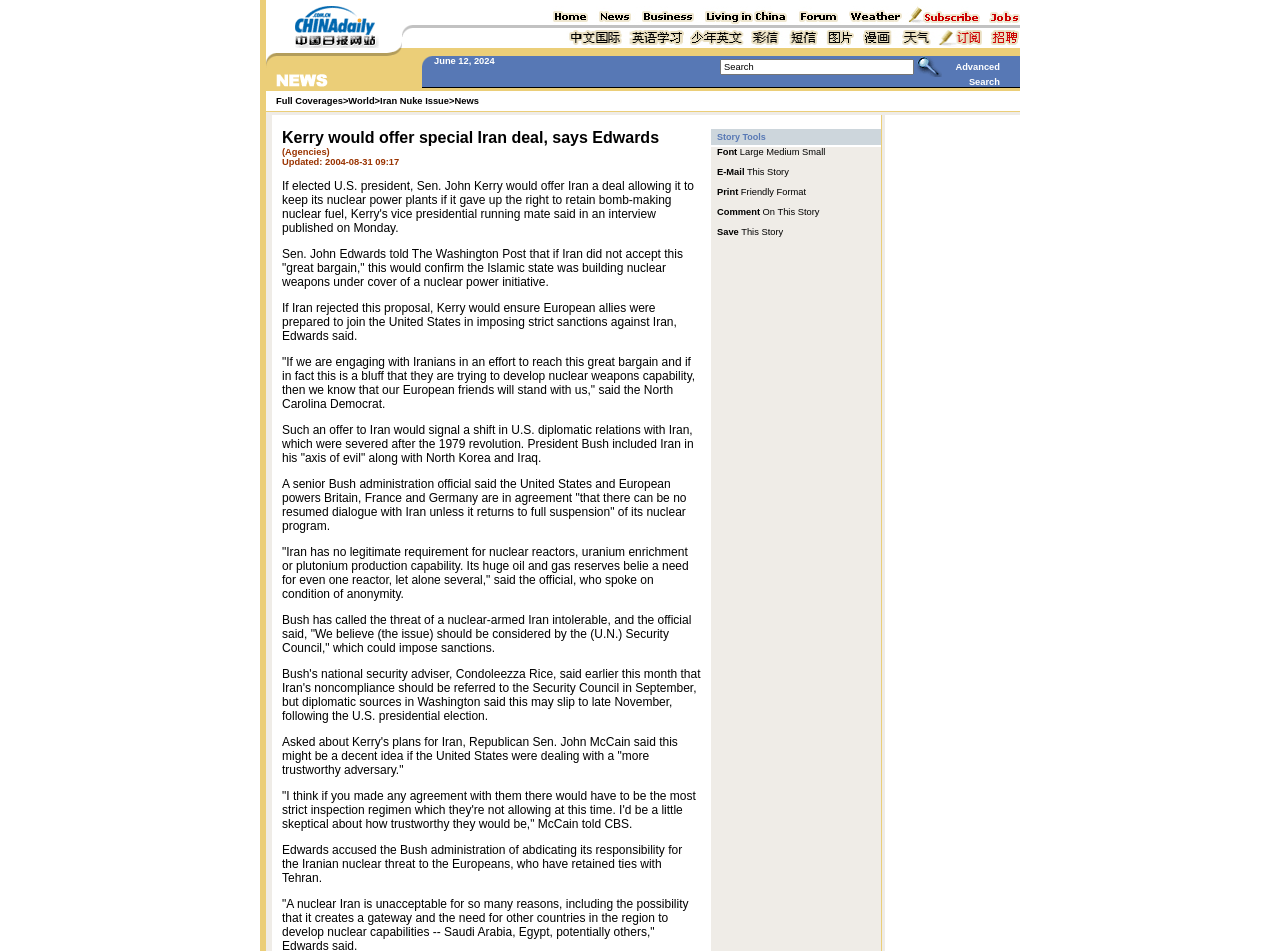From the given element description: "E-Mail This Story", find the bounding box for the UI element. Provide the coordinates as four float numbers between 0 and 1, in the order [left, top, right, bottom].

[0.56, 0.172, 0.616, 0.187]